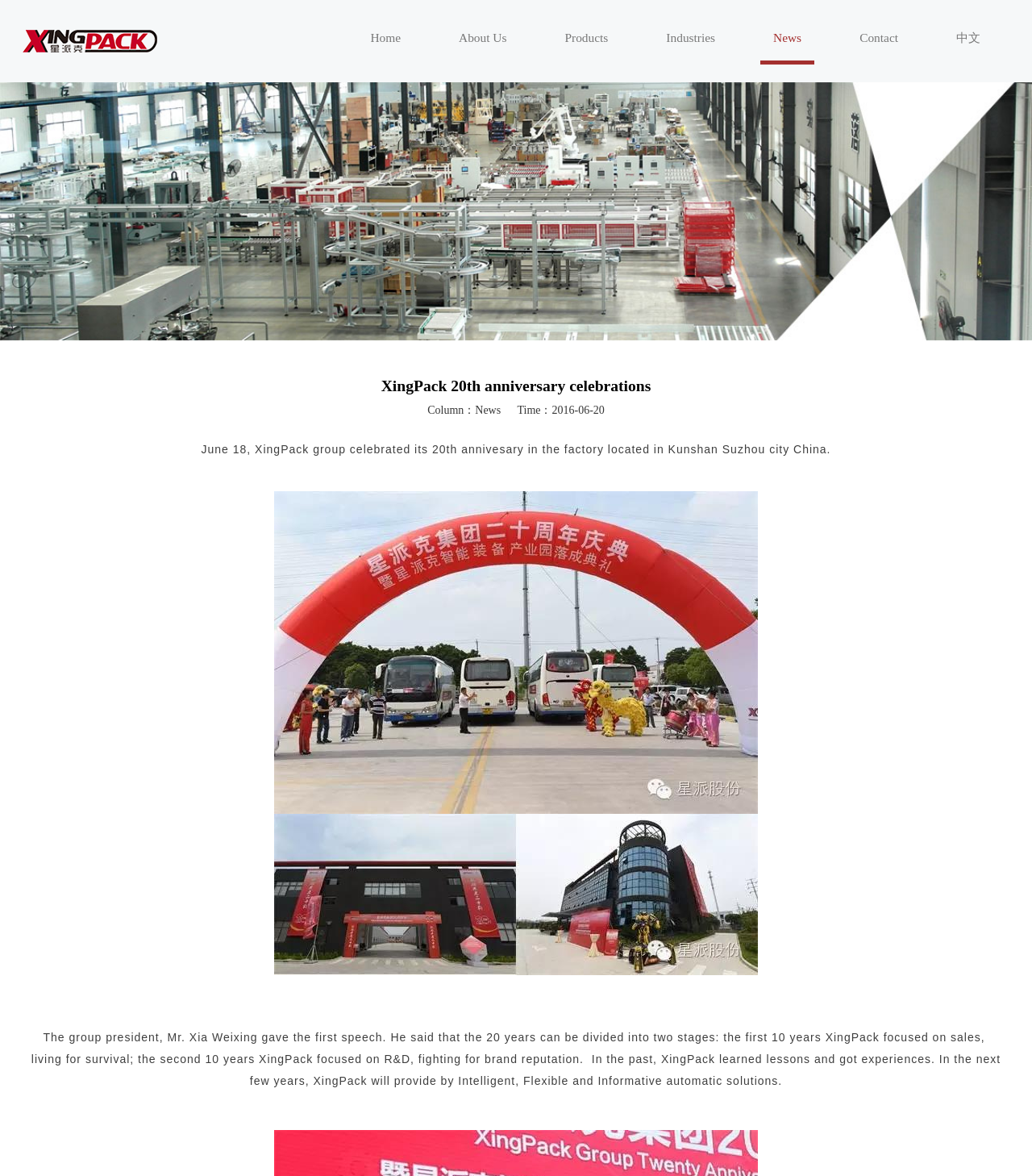Respond to the question below with a concise word or phrase:
What is the topic of the news article?

Company anniversary